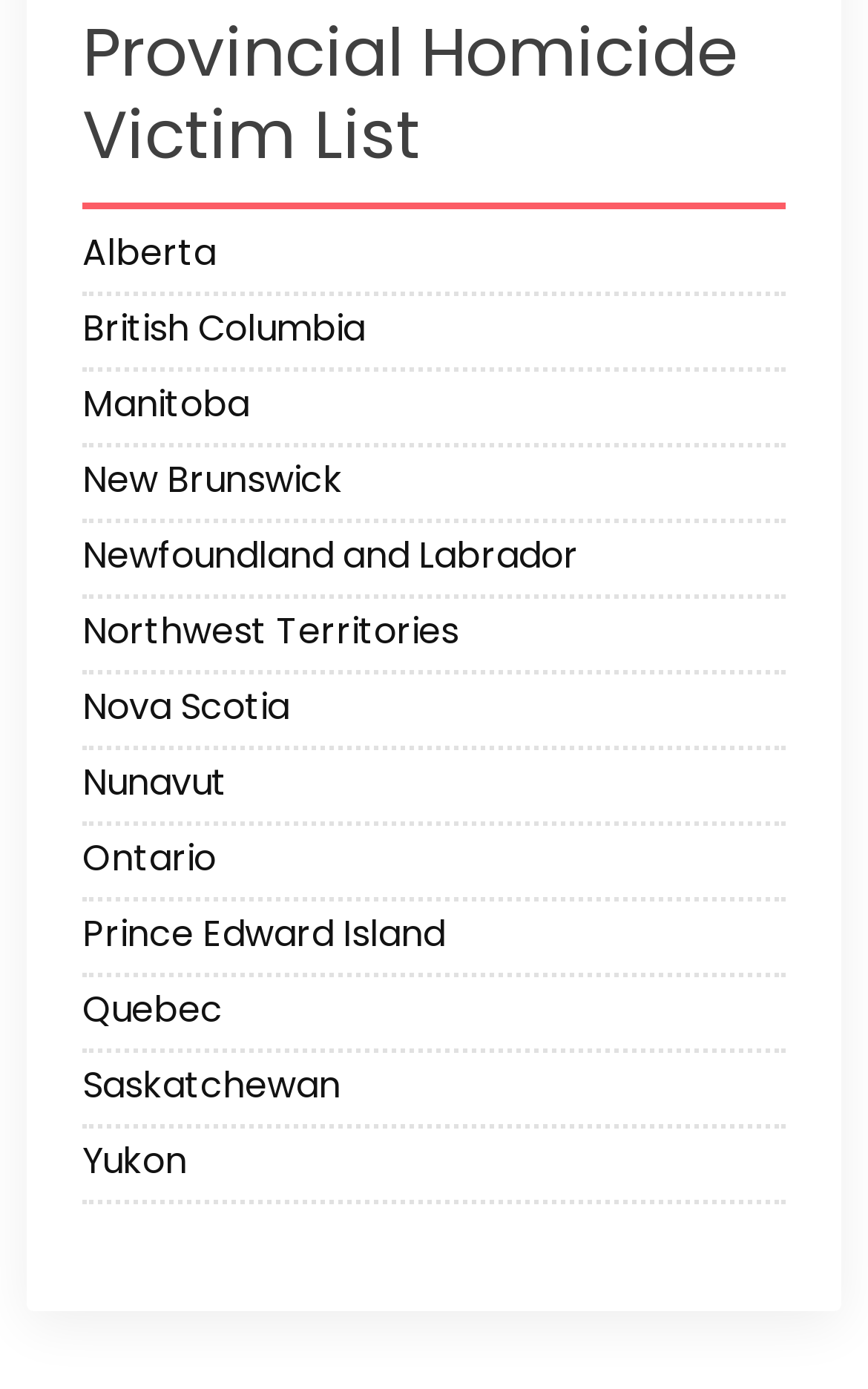Extract the bounding box of the UI element described as: "Yukon".

[0.095, 0.817, 0.905, 0.863]